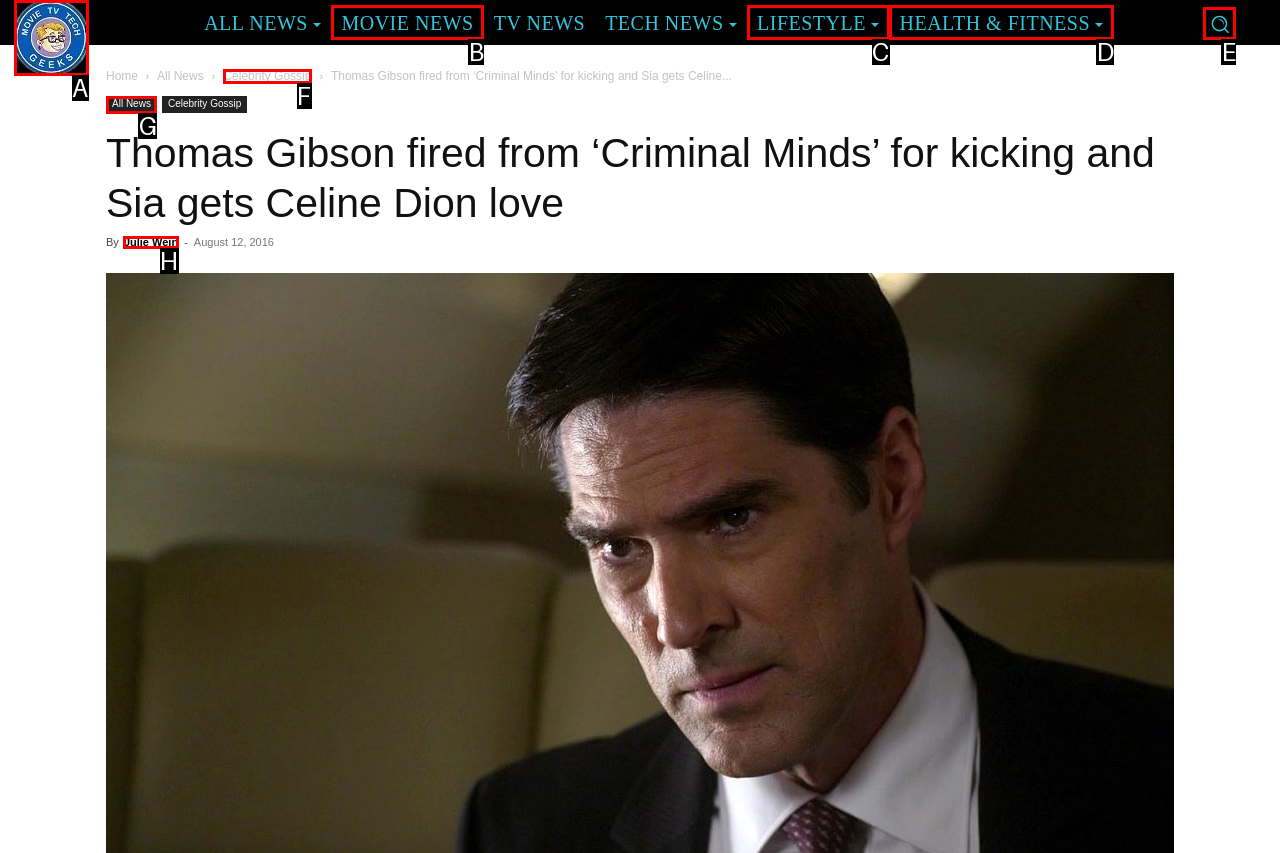Please identify the correct UI element to click for the task: Click the 'Movie TV Tech Geeks News Logo' Respond with the letter of the appropriate option.

A